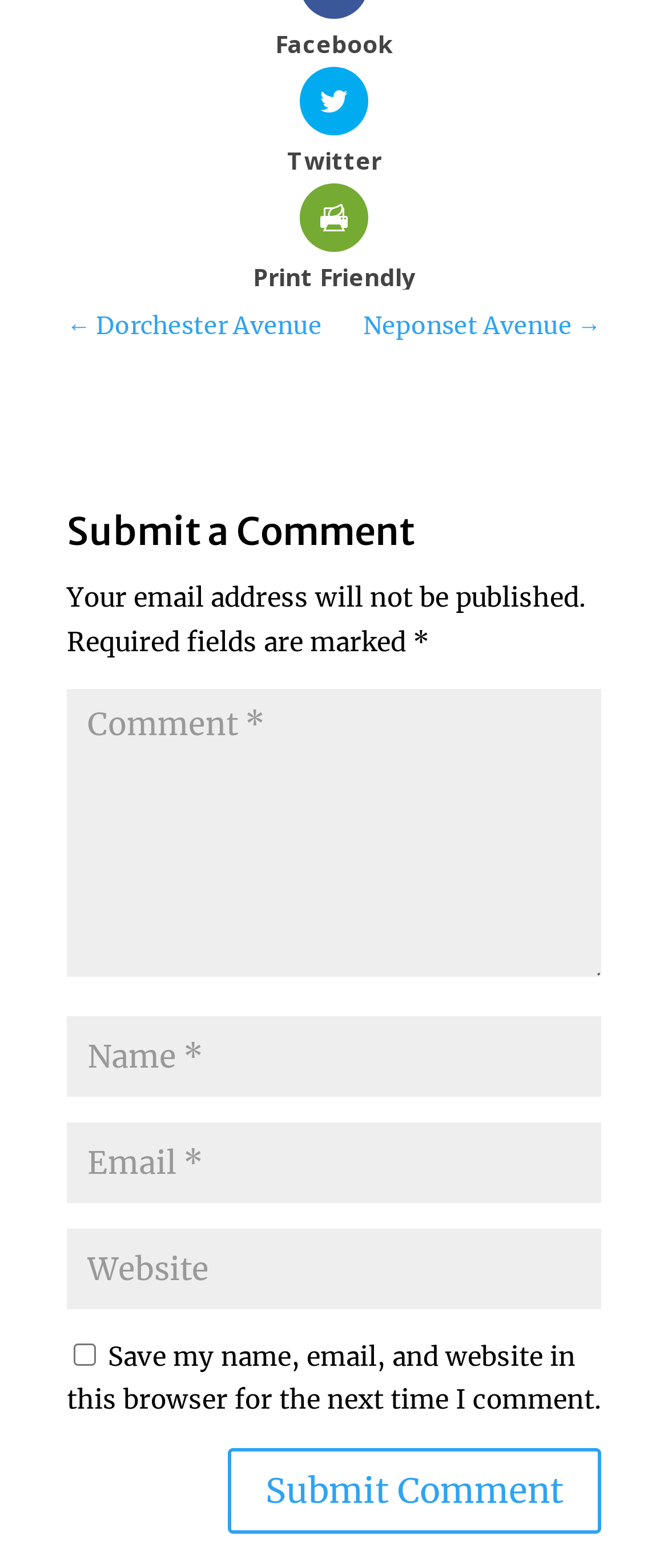Refer to the image and offer a detailed explanation in response to the question: What is the purpose of the webpage?

The webpage has a heading 'Submit a Comment' and provides textboxes for users to input their name, email, and comment, indicating that the purpose of the webpage is to allow users to submit a comment.